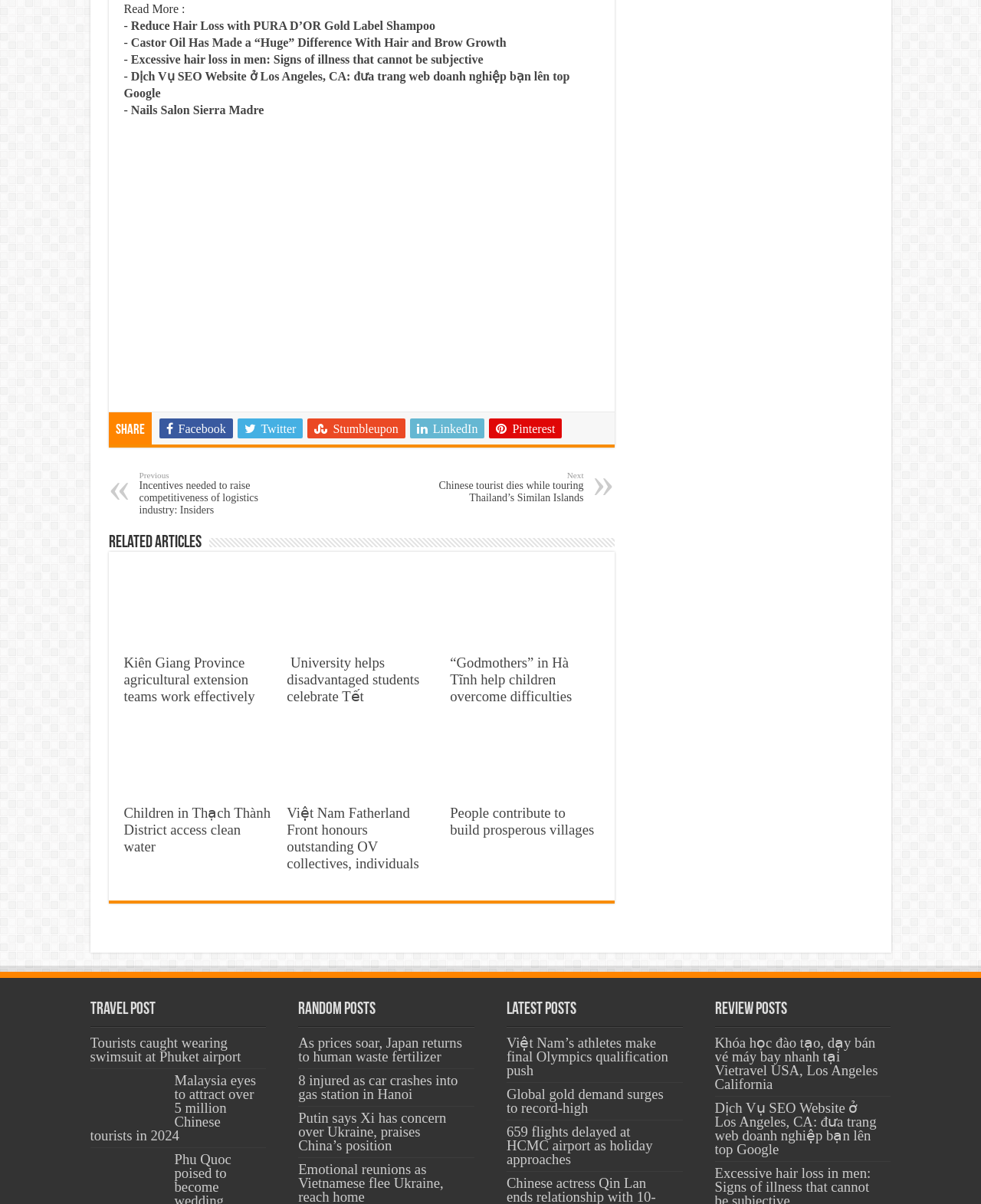Provide the bounding box coordinates of the section that needs to be clicked to accomplish the following instruction: "View 'Việt Nam’s athletes make final Olympics qualification push'."

[0.516, 0.859, 0.681, 0.896]